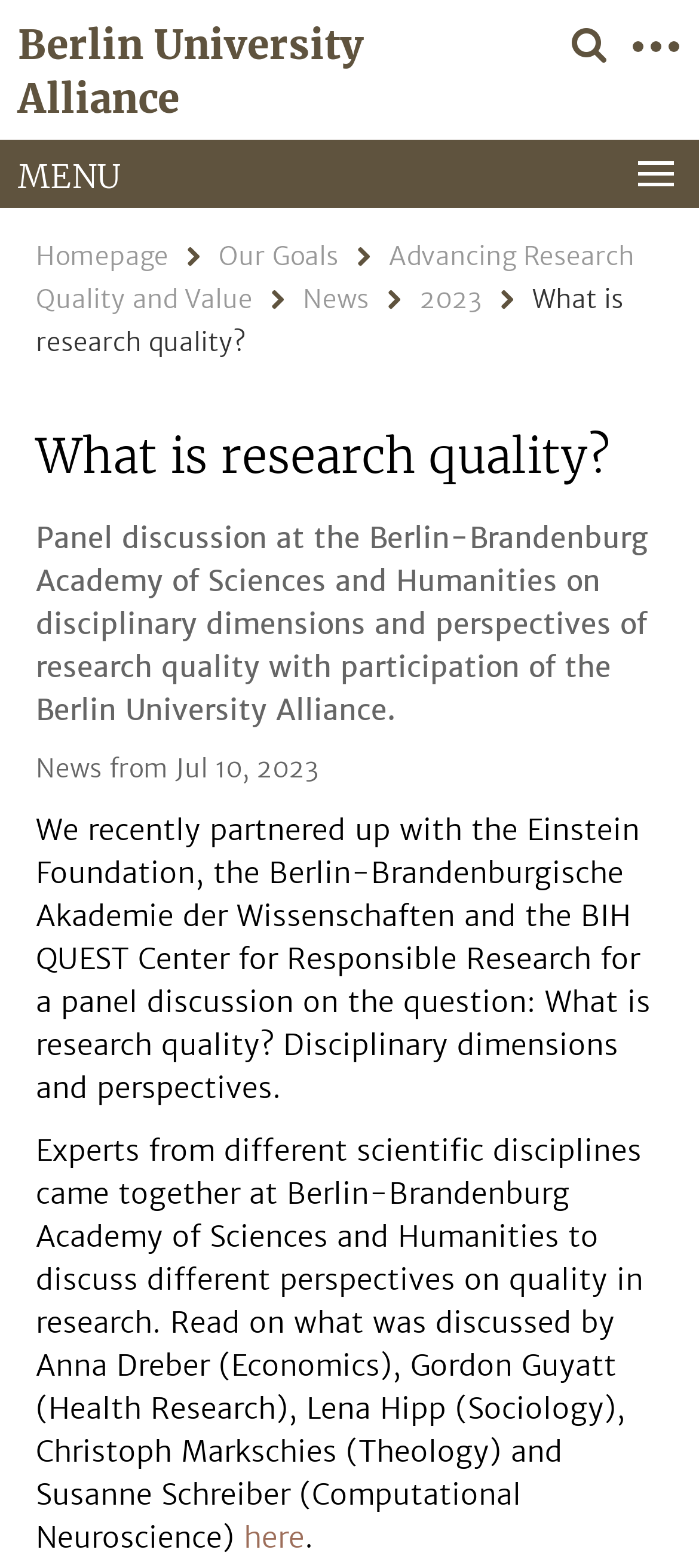Describe all significant elements and features of the webpage.

The webpage is about research quality, specifically discussing the concept and its dimensions. At the top, there is a link to the Berlin University Alliance, which is positioned on the left side of the page. Next to it, there is a small link with no text. Below these links, there is a "MENU" label. 

Underneath the "MENU" label, there is a navigation menu with links to the homepage, the organization's goals, research quality and value, news, and a specific year, 2023. These links are arranged horizontally, with the homepage link on the left and the 2023 link on the right.

The main content of the page starts with a heading that asks "What is research quality?" This heading is followed by a paragraph describing a panel discussion on disciplinary dimensions and perspectives of research quality, which was held at the Berlin-Brandenburg Academy of Sciences and Humanities.

Below this paragraph, there is a news section with a date, July 10, 2023. The news article discusses a partnership between the Berlin University Alliance and other organizations for a panel discussion on research quality. The article summarizes the discussion, which involved experts from different scientific disciplines, including economics, health research, sociology, theology, and computational neuroscience. 

At the bottom of the page, there is a link to read more about the discussion, positioned near the center of the page.